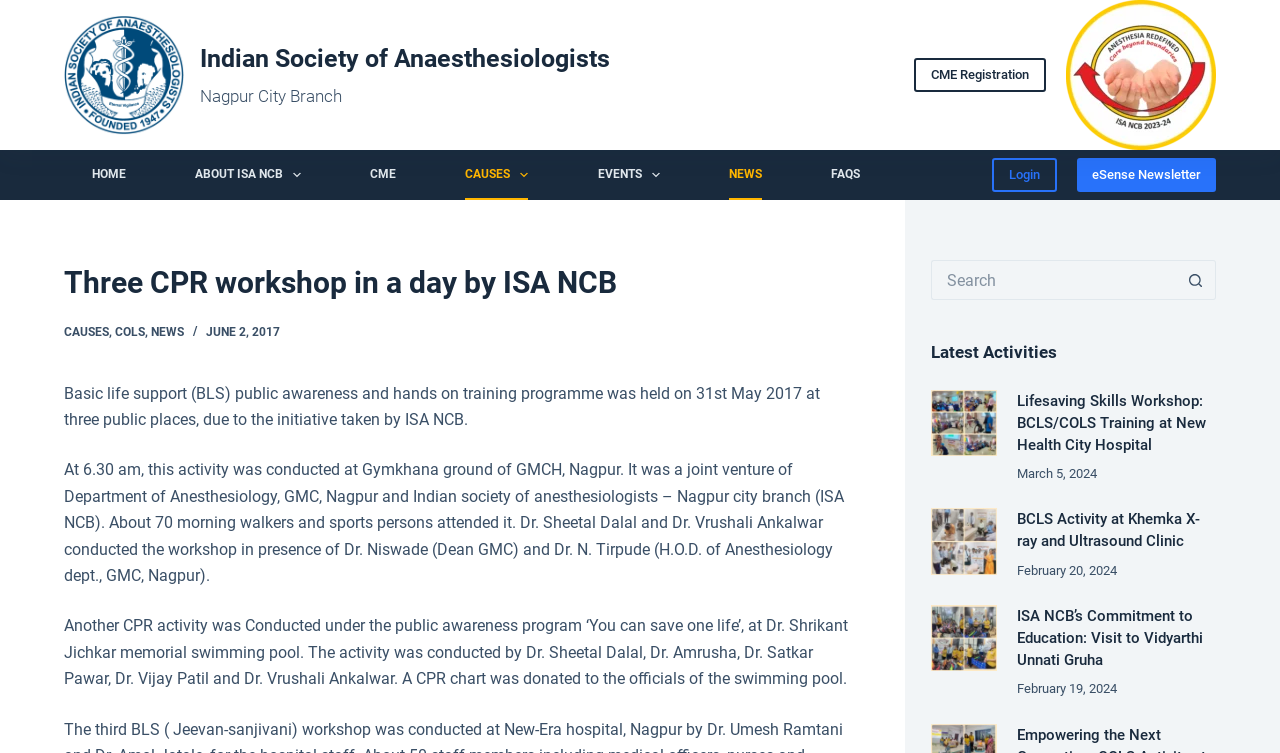Show the bounding box coordinates of the region that should be clicked to follow the instruction: "View the 'Latest Activities'."

[0.727, 0.452, 0.95, 0.485]